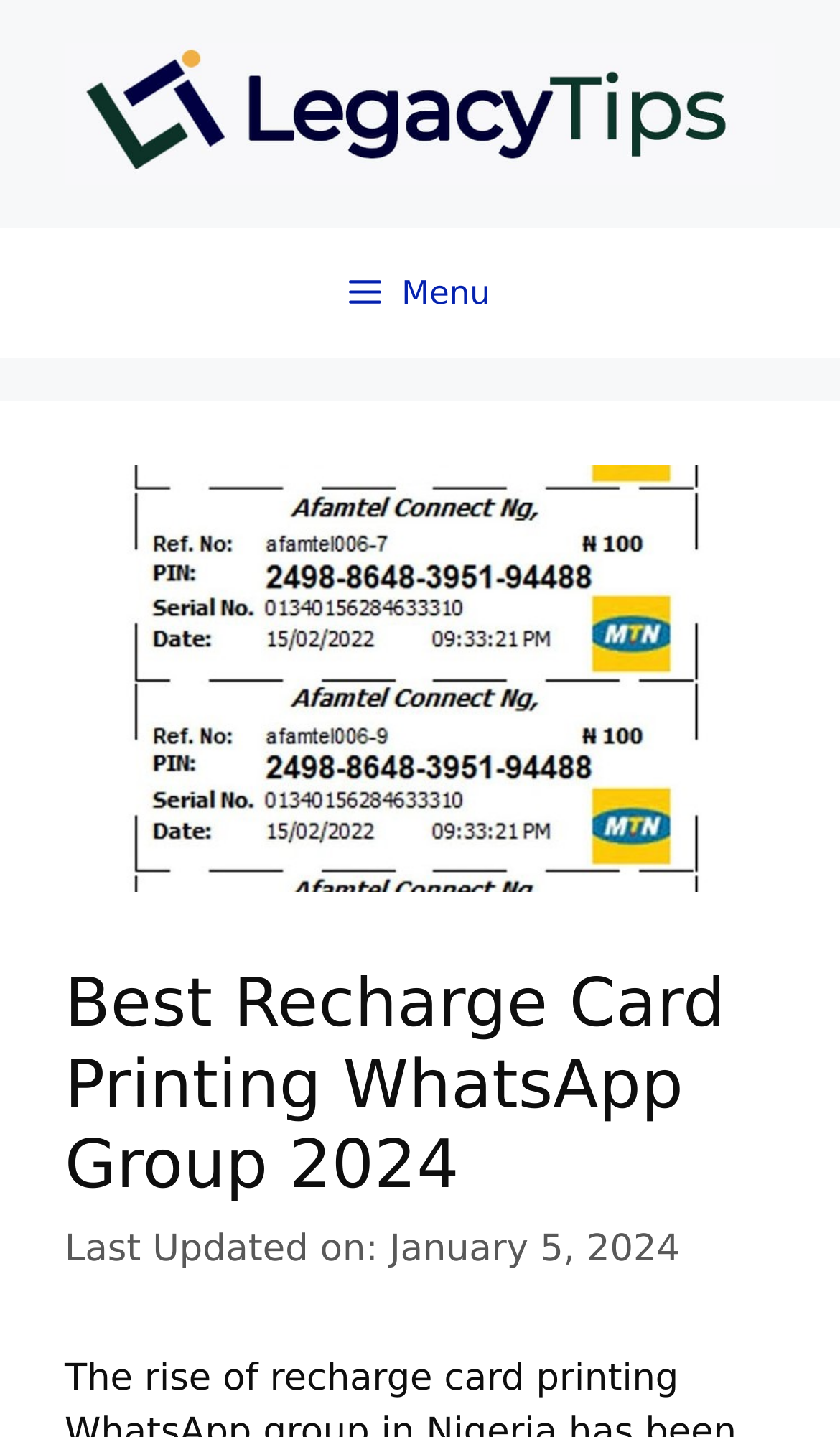Highlight the bounding box of the UI element that corresponds to this description: "alt="LegacyTips"".

[0.077, 0.064, 0.923, 0.094]